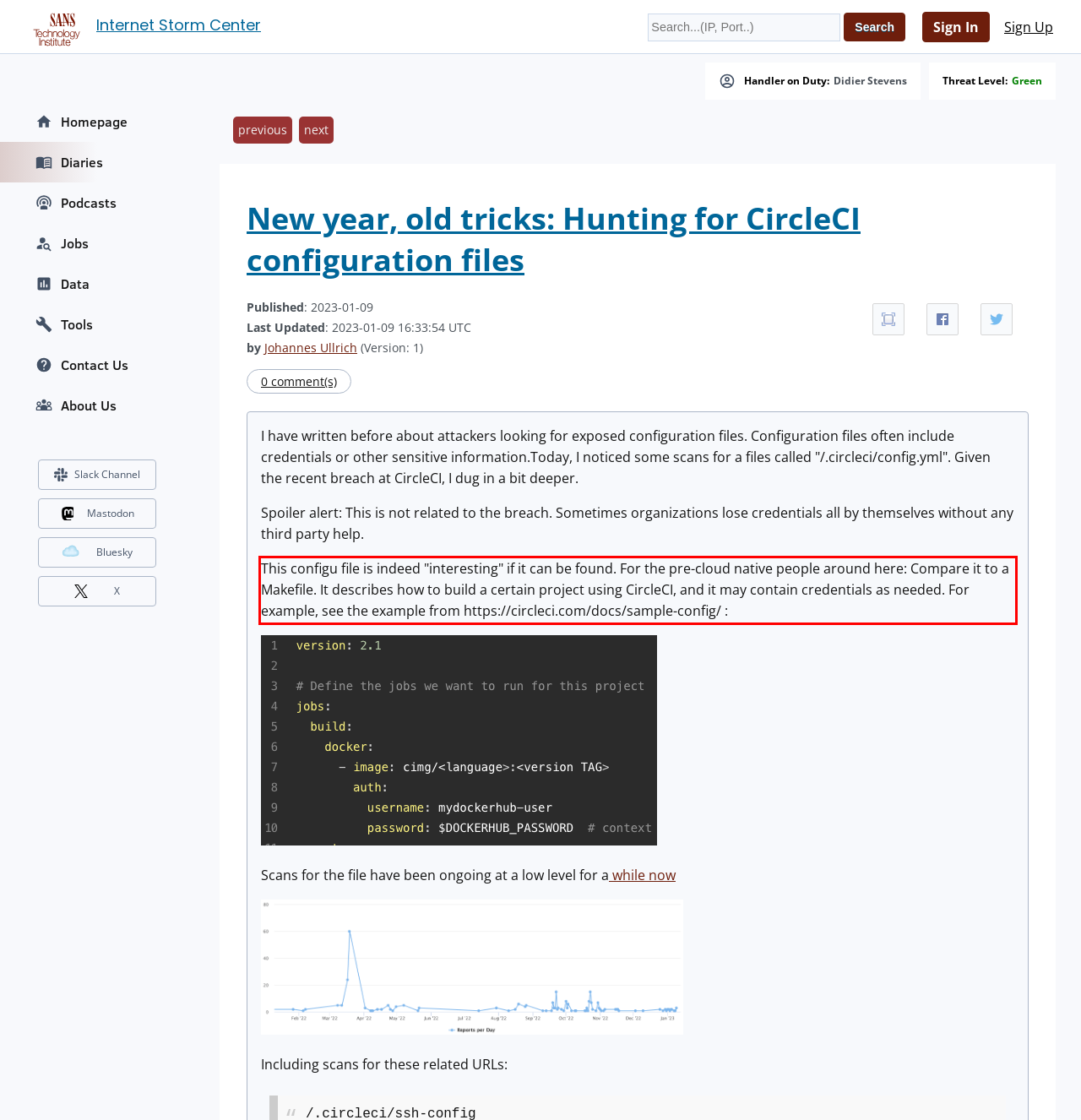Analyze the webpage screenshot and use OCR to recognize the text content in the red bounding box.

This configu file is indeed "interesting" if it can be found. For the pre-cloud native people around here: Compare it to a Makefile. It describes how to build a certain project using CircleCI, and it may contain credentials as needed. For example, see the example from https://circleci.com/docs/sample-config/ :